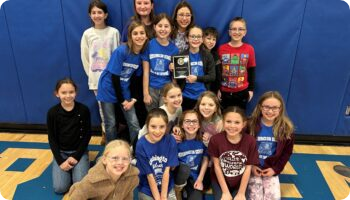Where is the team standing in the image?
Give a detailed response to the question by analyzing the screenshot.

The team is standing in a gymnasium, which is the location where the image was taken, as mentioned in the caption.